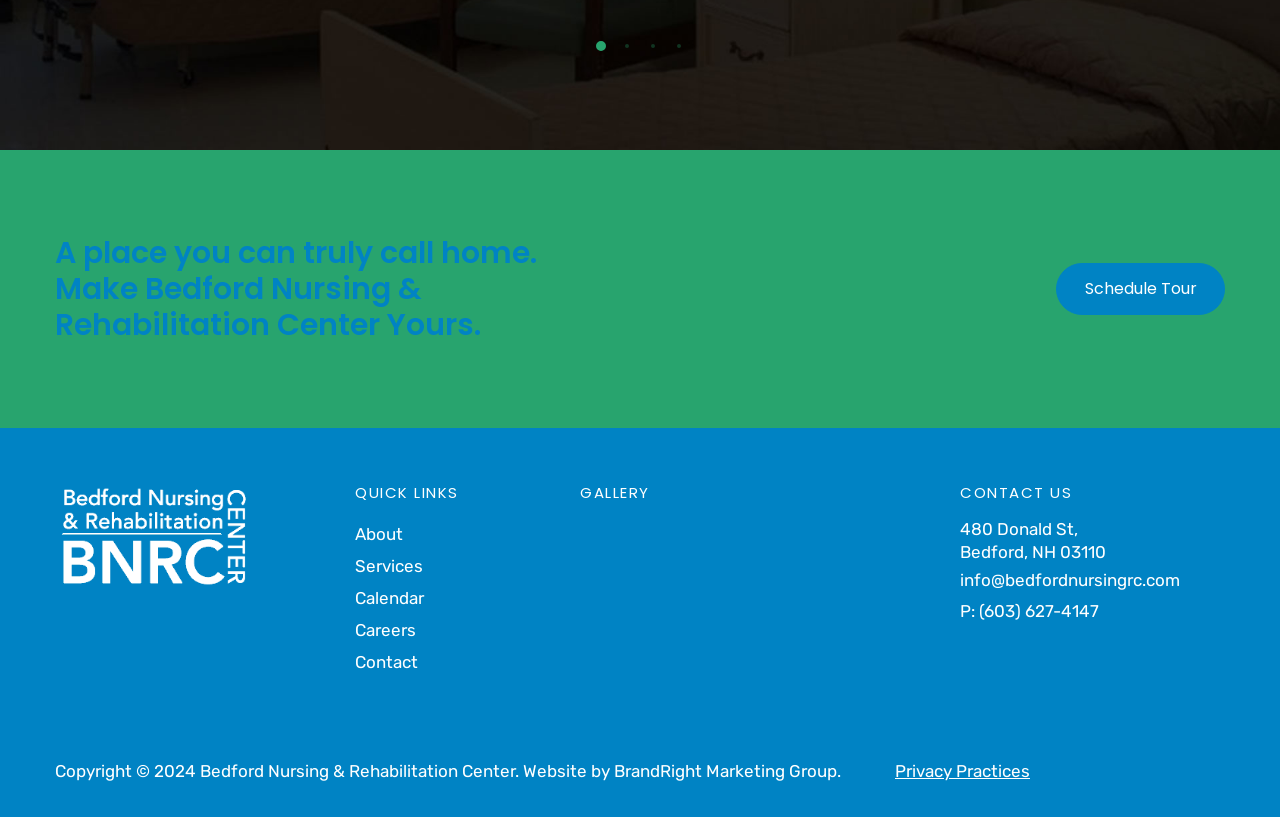Answer with a single word or phrase: 
How many links are in the QUICK LINKS section?

5